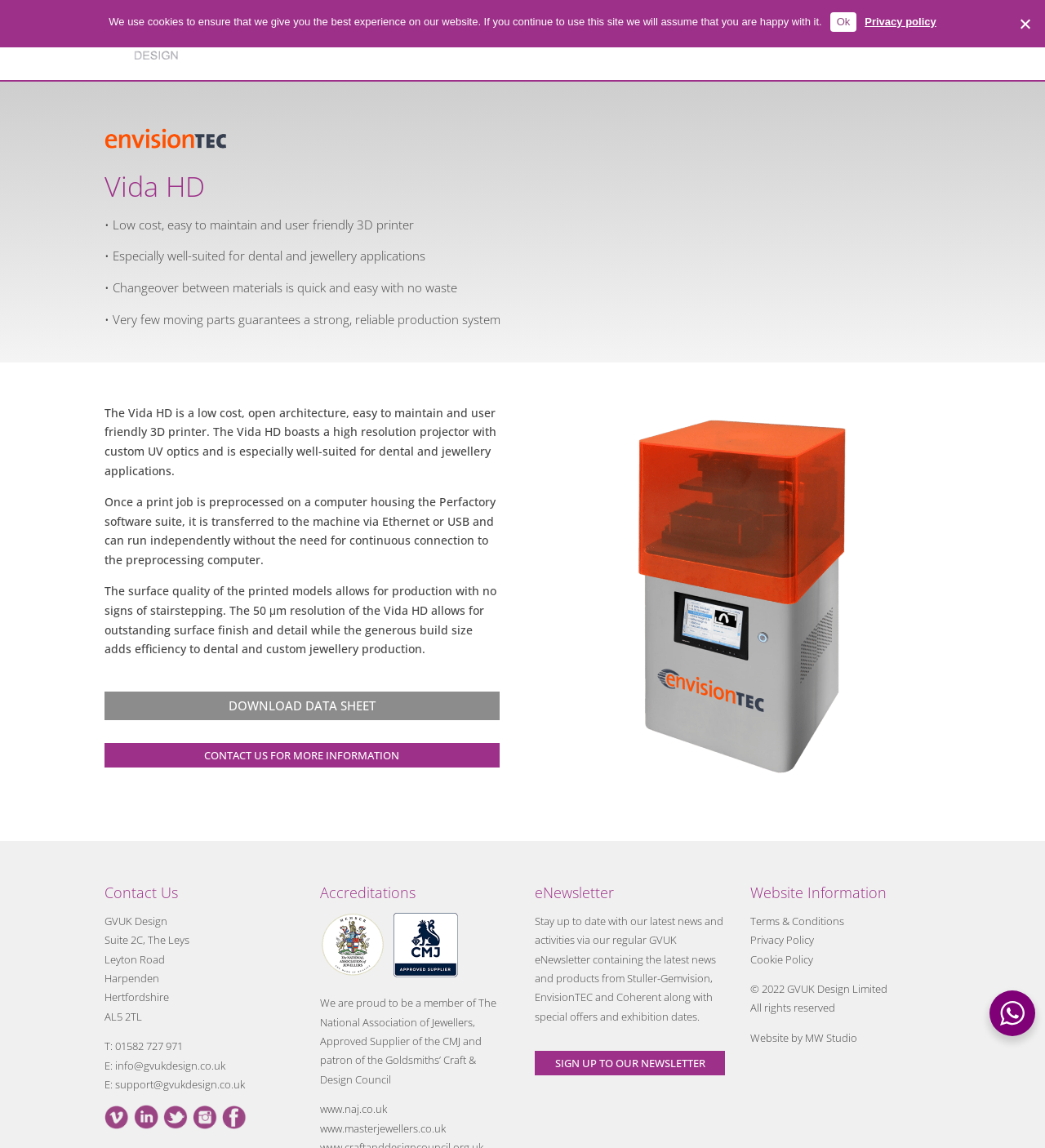Please provide a brief answer to the following inquiry using a single word or phrase:
What is the purpose of the Vida HD?

dental and jewellery applications